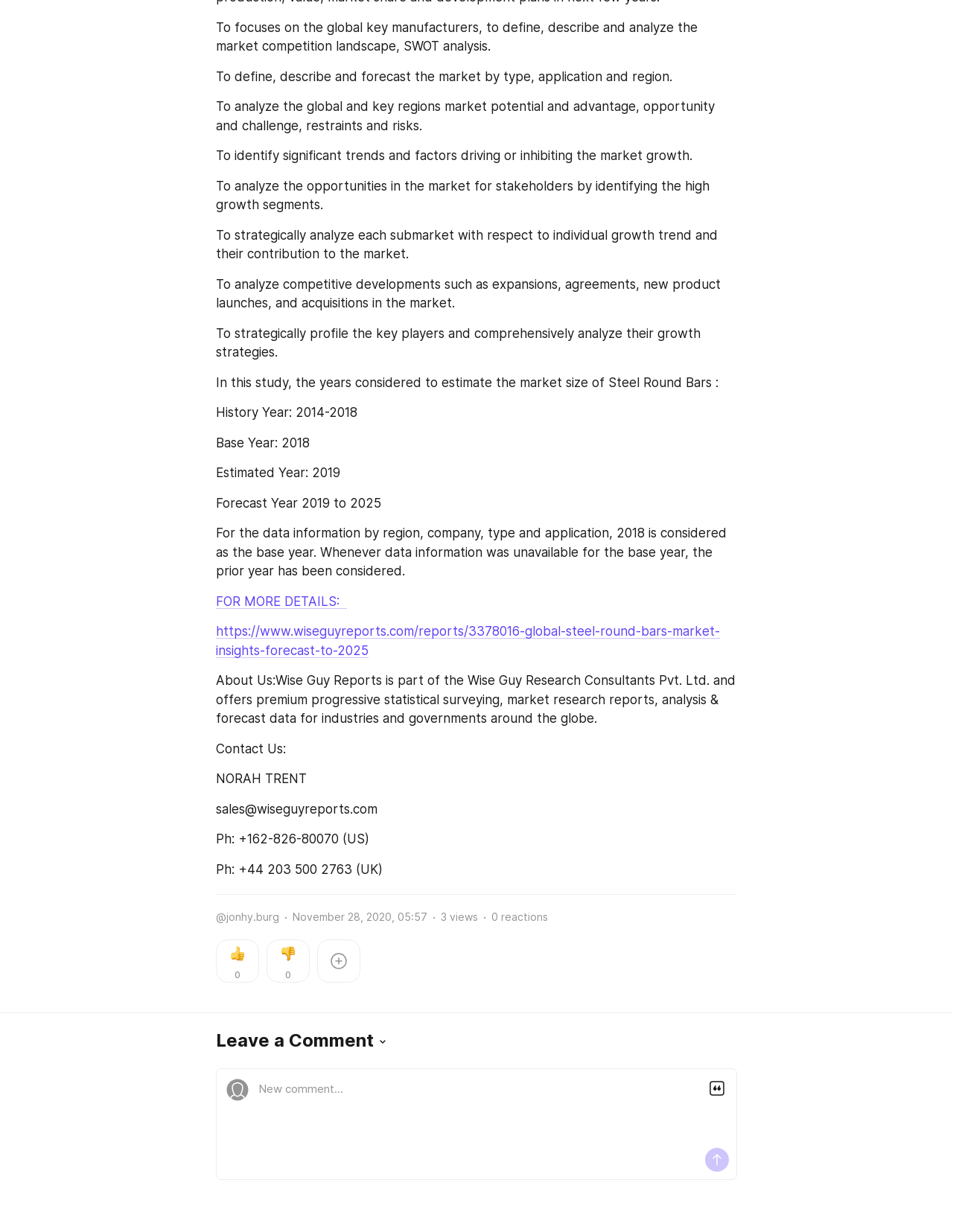What is the forecast period for the market size estimation?
Offer a detailed and full explanation in response to the question.

The forecast period for the market size estimation is from 2019 to 2025, as stated in the section describing the years considered for the market size estimation.